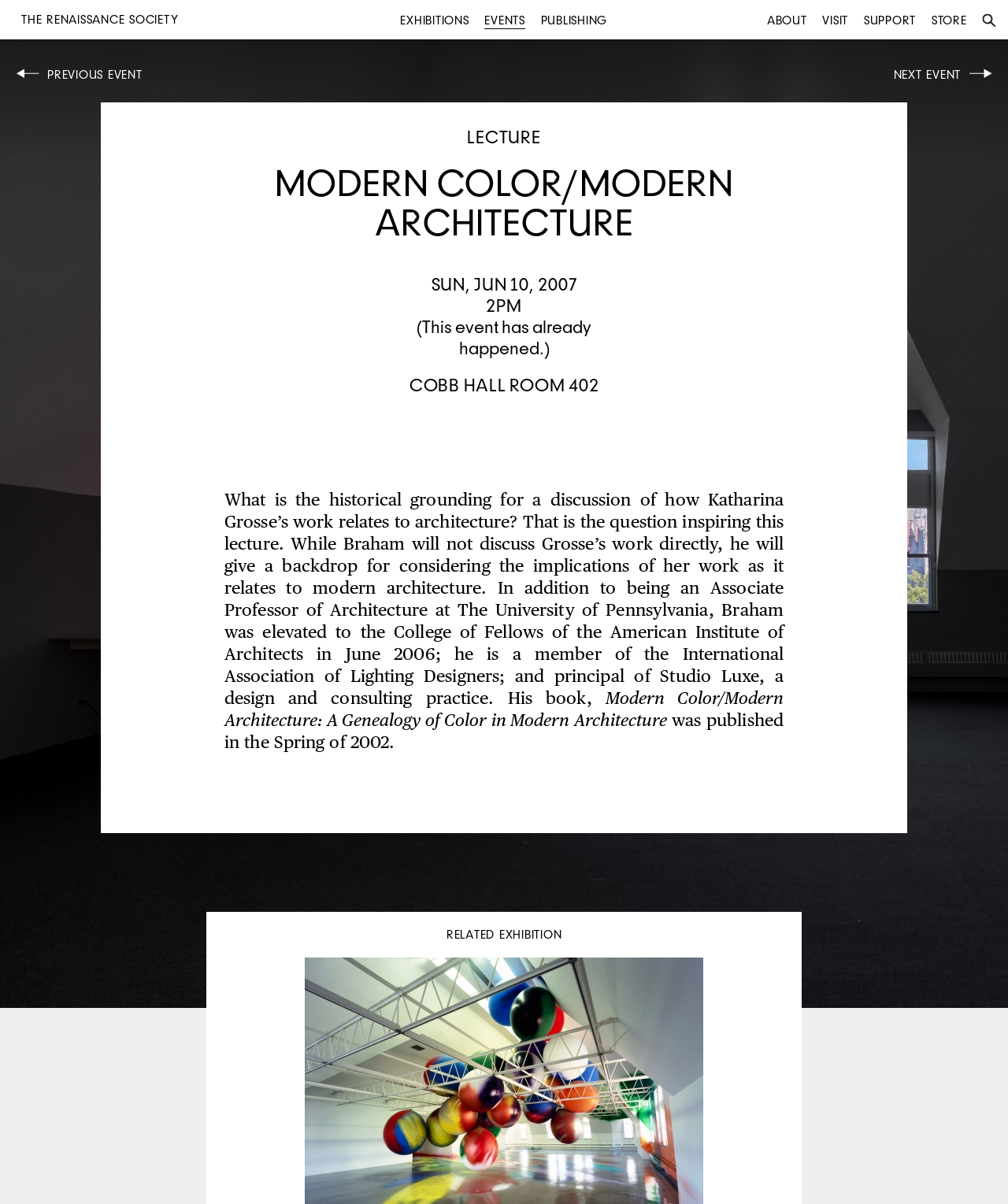What is the time of the event?
Provide a comprehensive and detailed answer to the question.

I found the answer by looking at the StaticText element with the text '2PM' which is located in the event details.